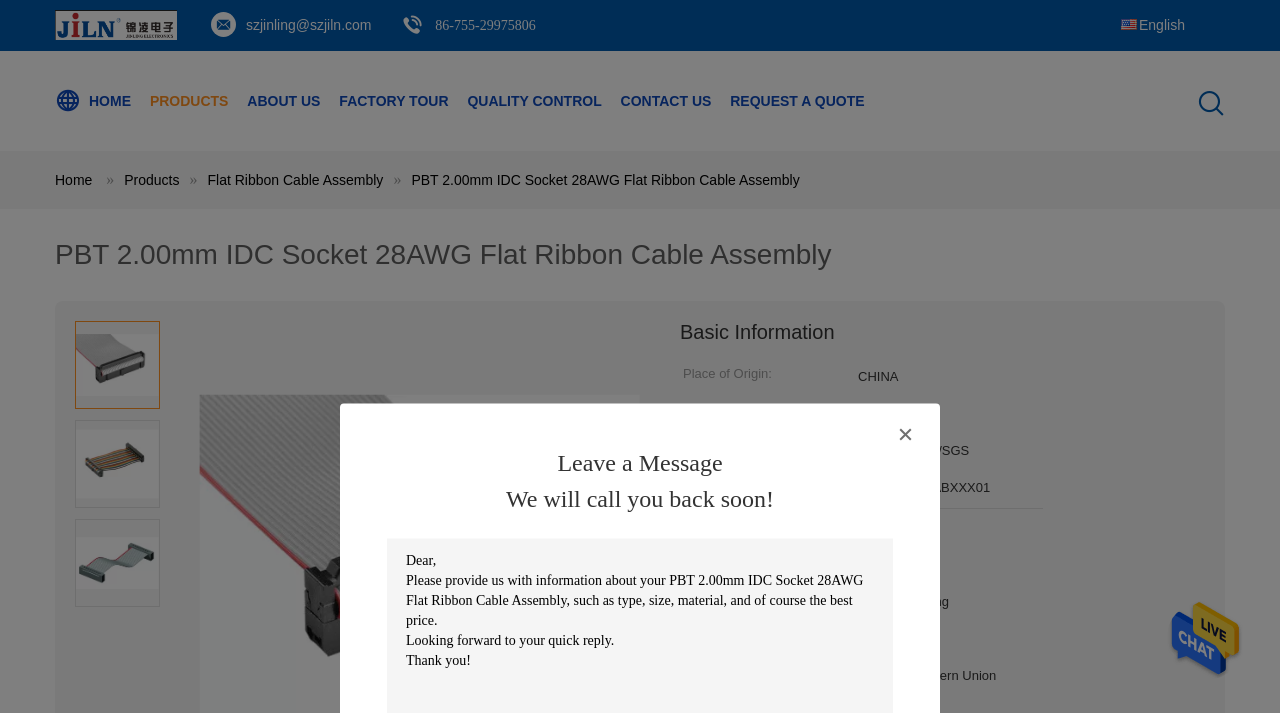Find the bounding box coordinates for the UI element that matches this description: "Request A Quote".

[0.57, 0.072, 0.675, 0.212]